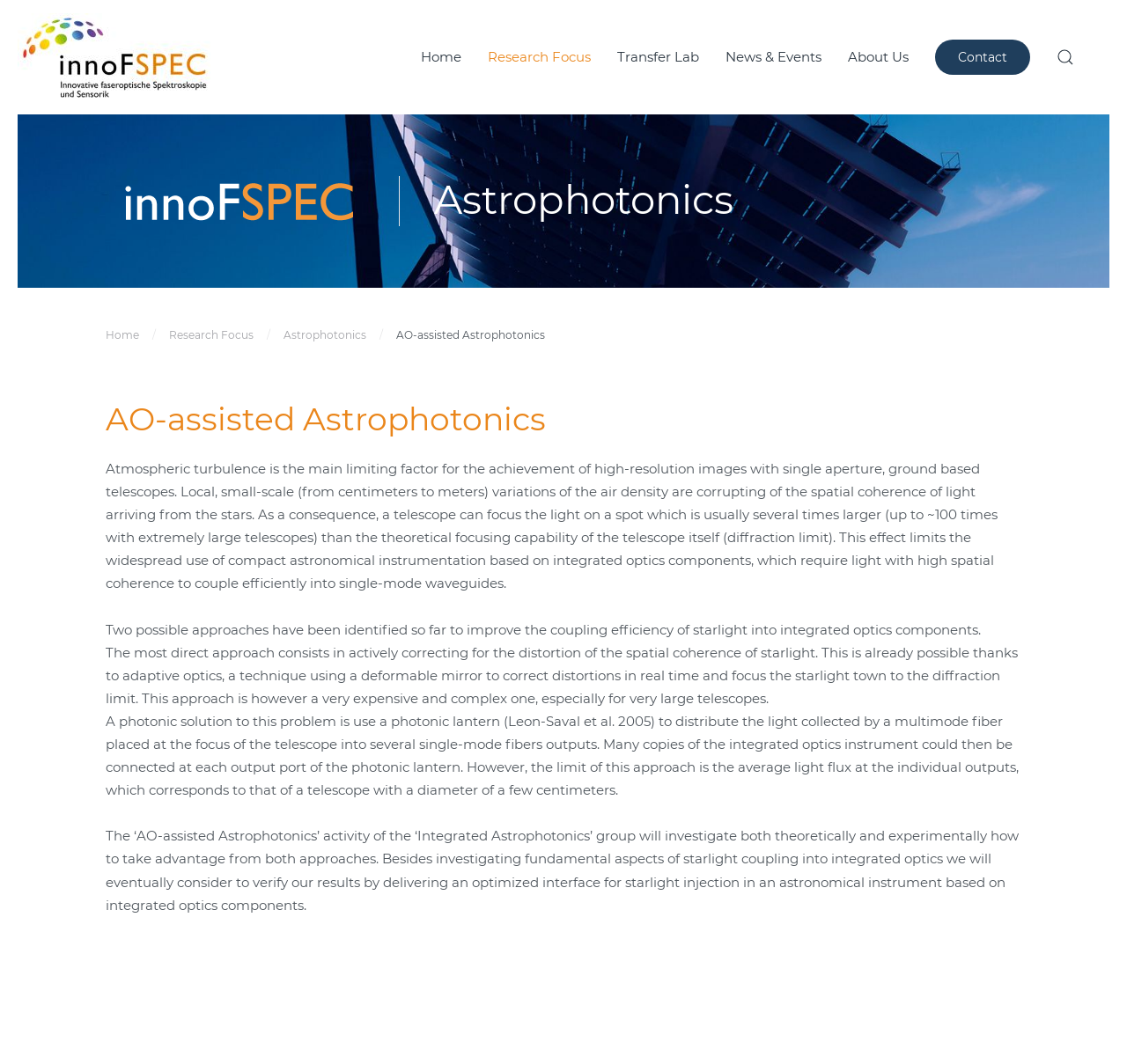How many links are there in the top navigation bar?
From the image, respond with a single word or phrase.

6